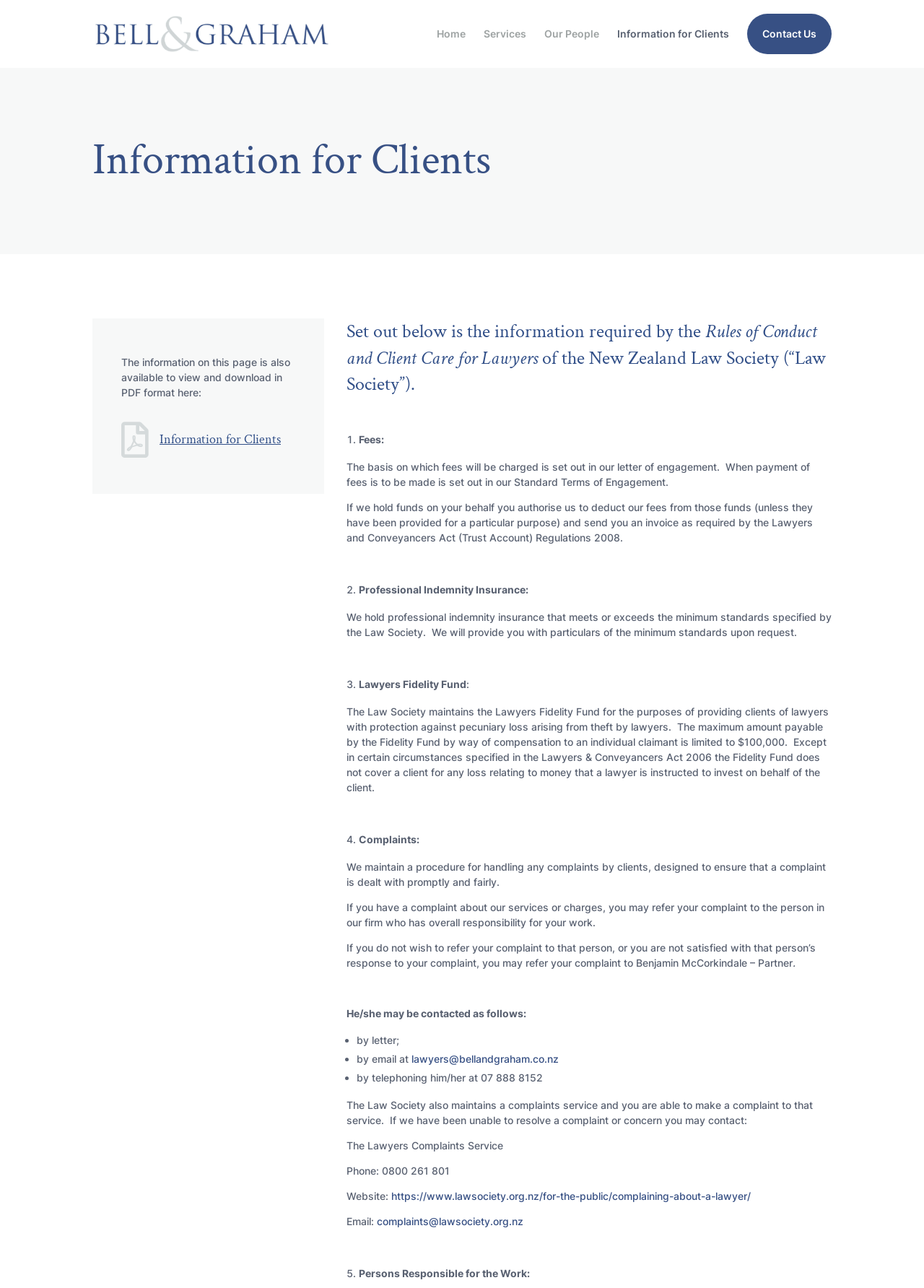Identify the bounding box coordinates for the element you need to click to achieve the following task: "Click the 'Home' link". Provide the bounding box coordinates as four float numbers between 0 and 1, in the form [left, top, right, bottom].

[0.473, 0.022, 0.504, 0.053]